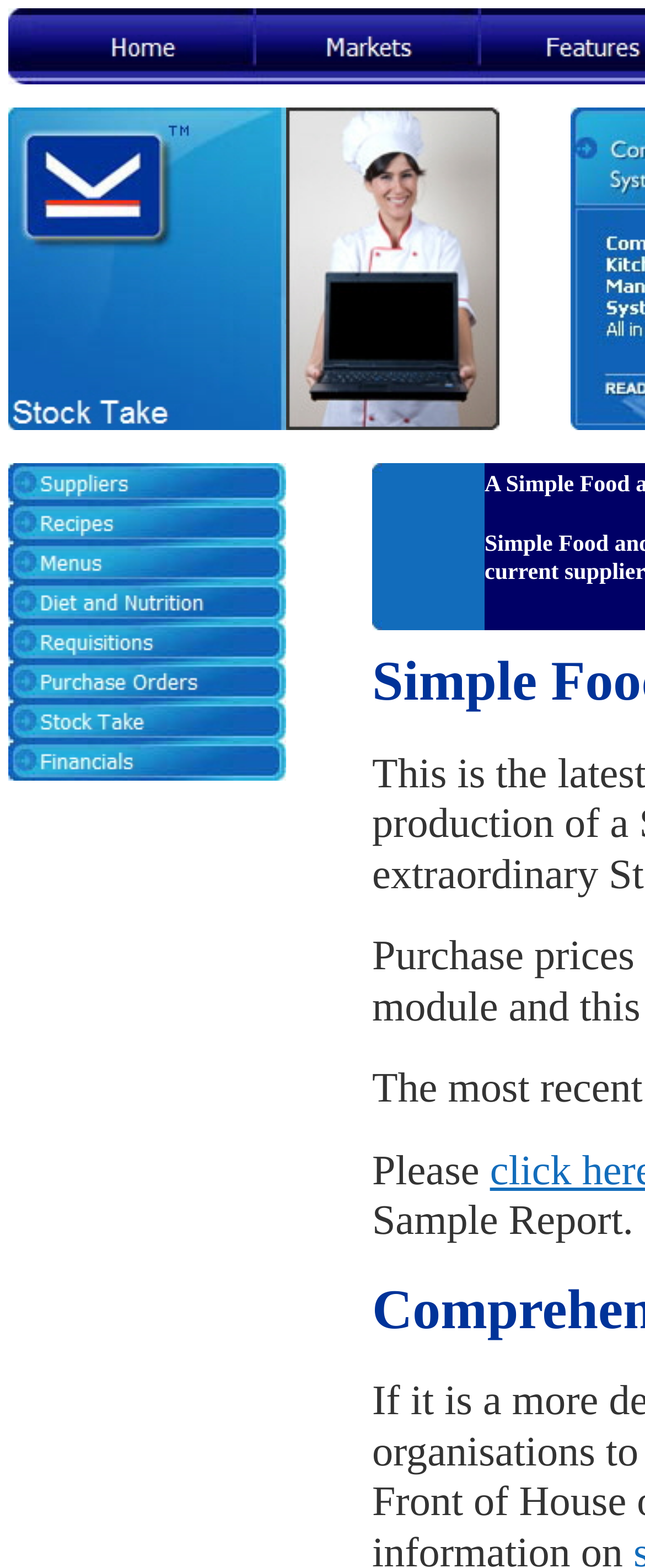Find and specify the bounding box coordinates that correspond to the clickable region for the instruction: "Access Suppliers".

[0.013, 0.309, 0.444, 0.324]